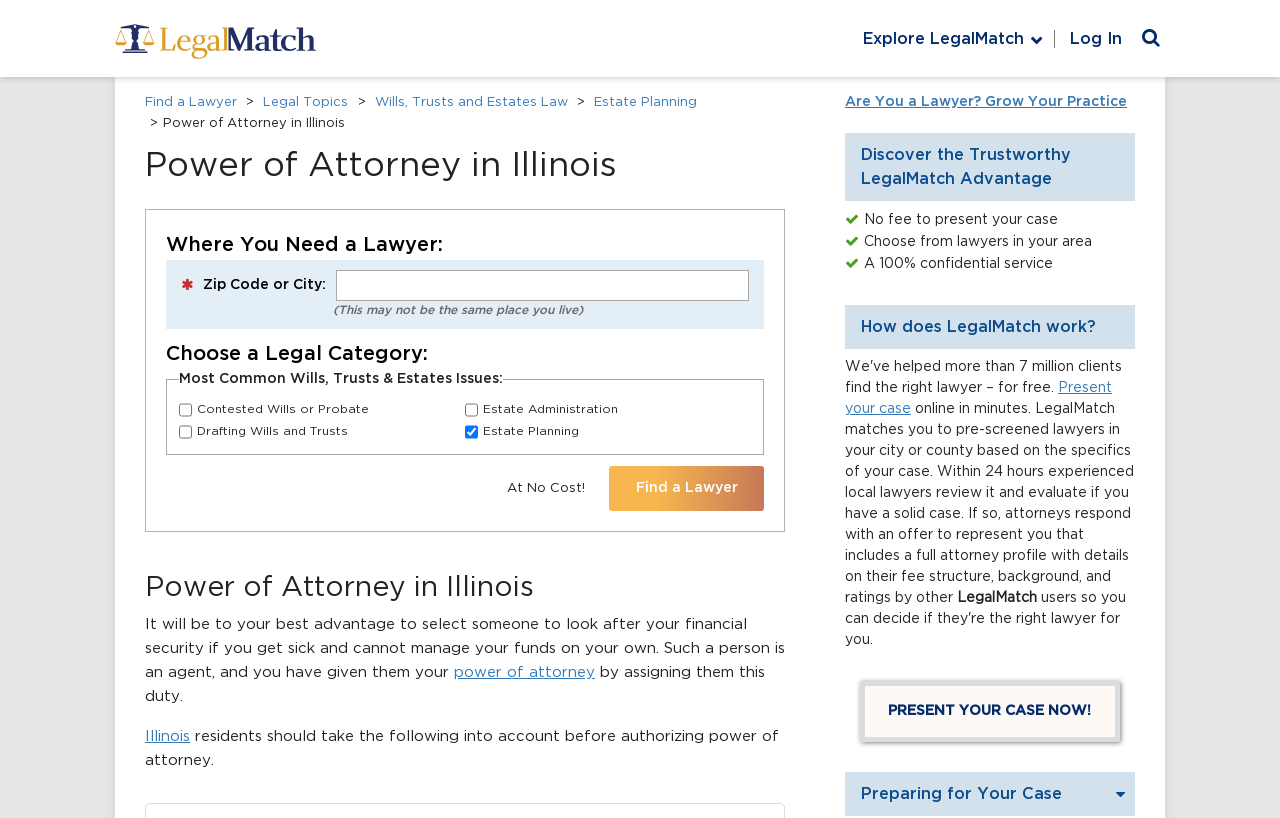Provide the bounding box coordinates for the UI element that is described as: "Wills, Trusts and Estates Law".

[0.293, 0.117, 0.444, 0.133]